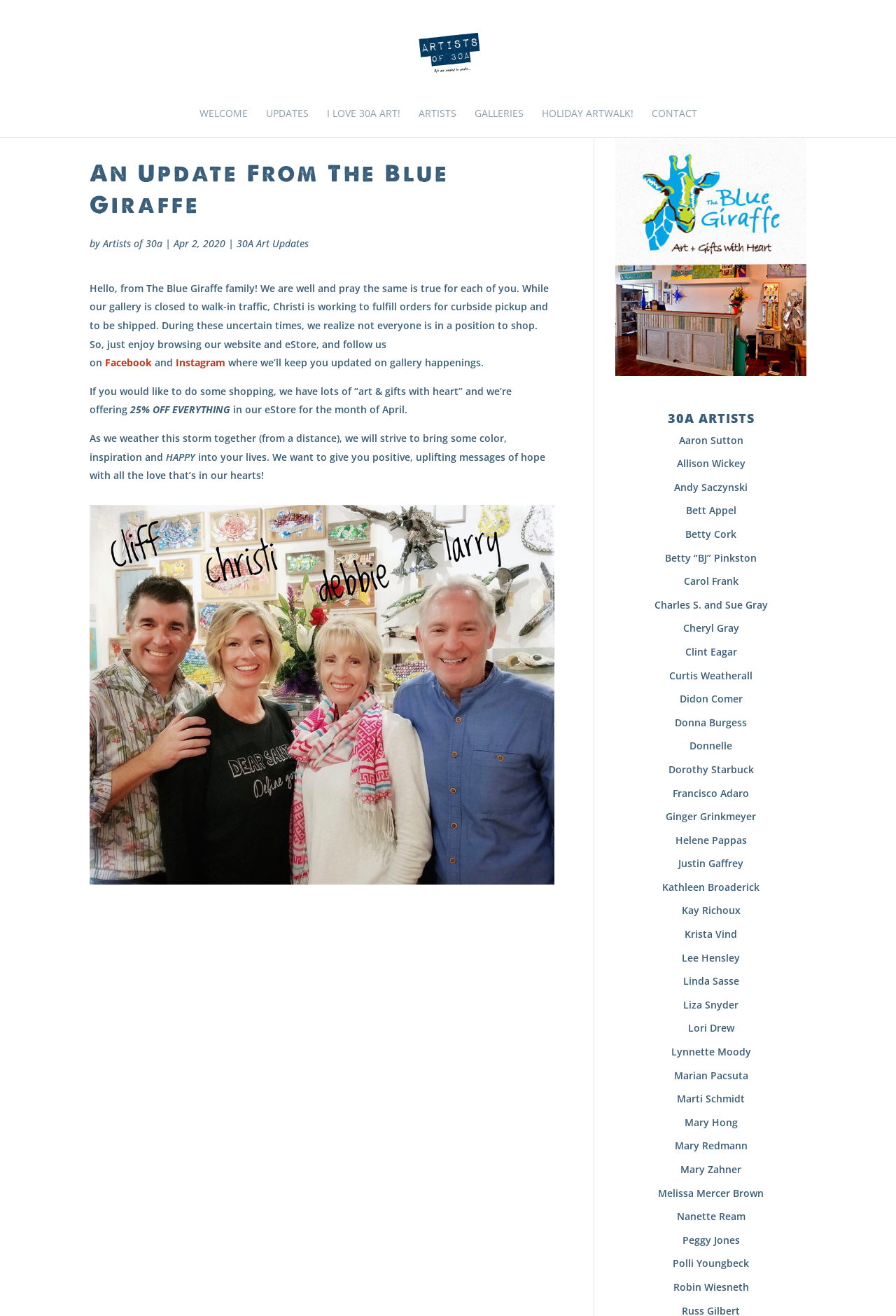Locate the bounding box coordinates of the UI element described by: "30A Art Updates". Provide the coordinates as four float numbers between 0 and 1, formatted as [left, top, right, bottom].

[0.264, 0.18, 0.345, 0.19]